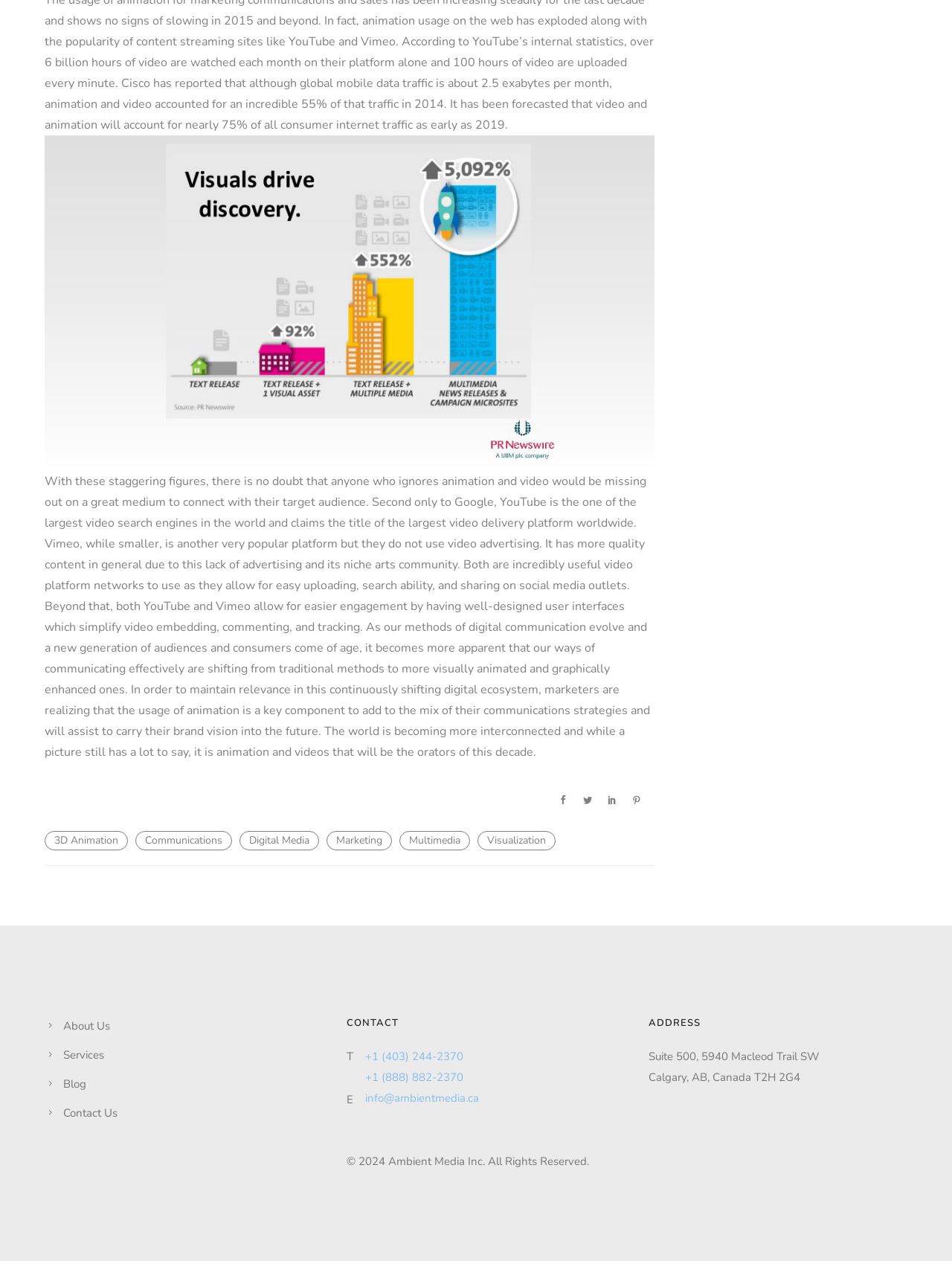Can you find the bounding box coordinates for the element to click on to achieve the instruction: "Call the phone number +1 (403) 244-2370"?

[0.384, 0.832, 0.487, 0.844]